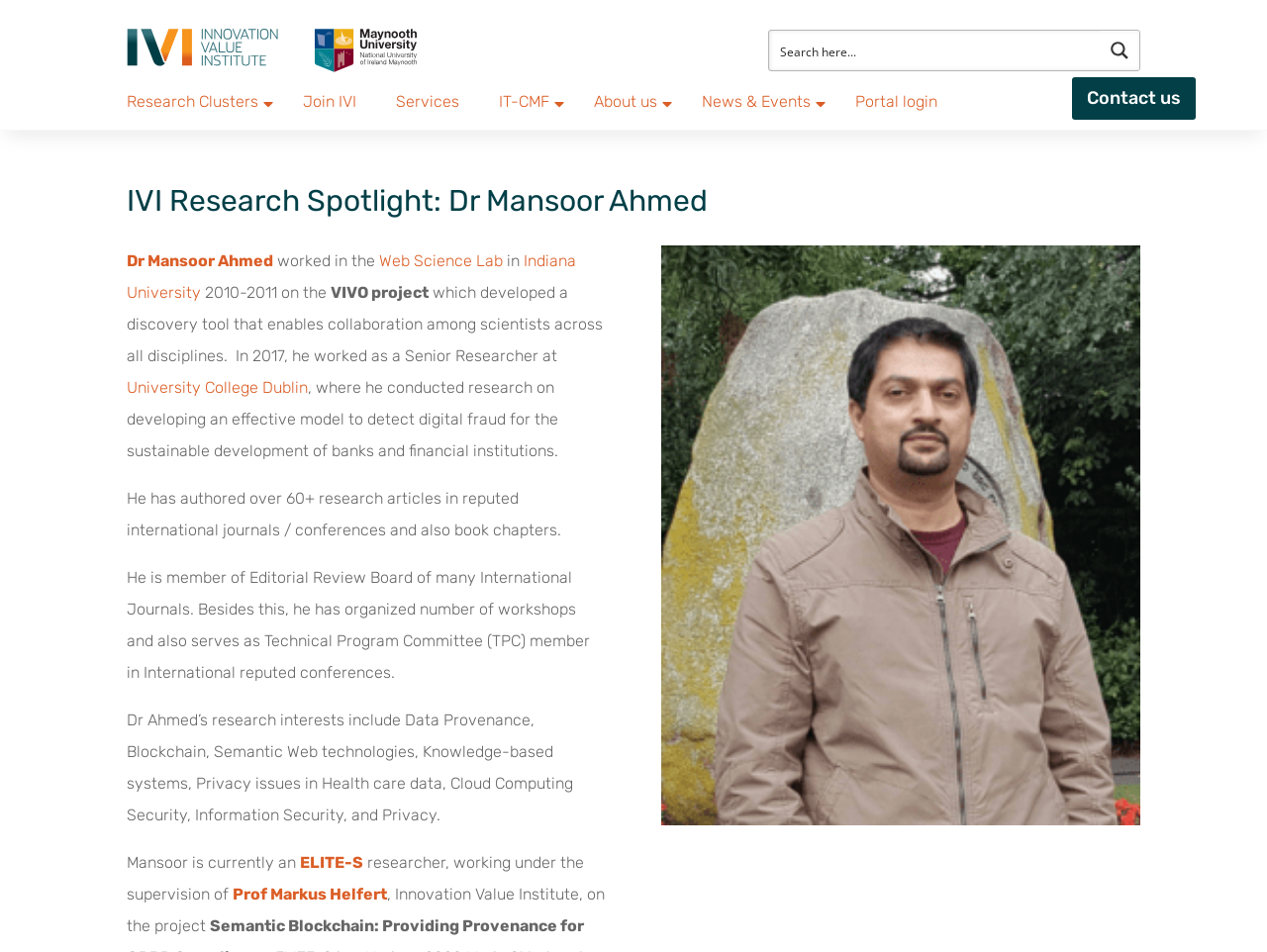Carefully examine the image and provide an in-depth answer to the question: Where did Dr. Ahmed work as a Senior Researcher in 2017?

As mentioned on the webpage, Dr. Ahmed worked as a Senior Researcher at University College Dublin in 2017, where he conducted research on developing an effective model to detect digital fraud for the sustainable development of banks and financial institutions.